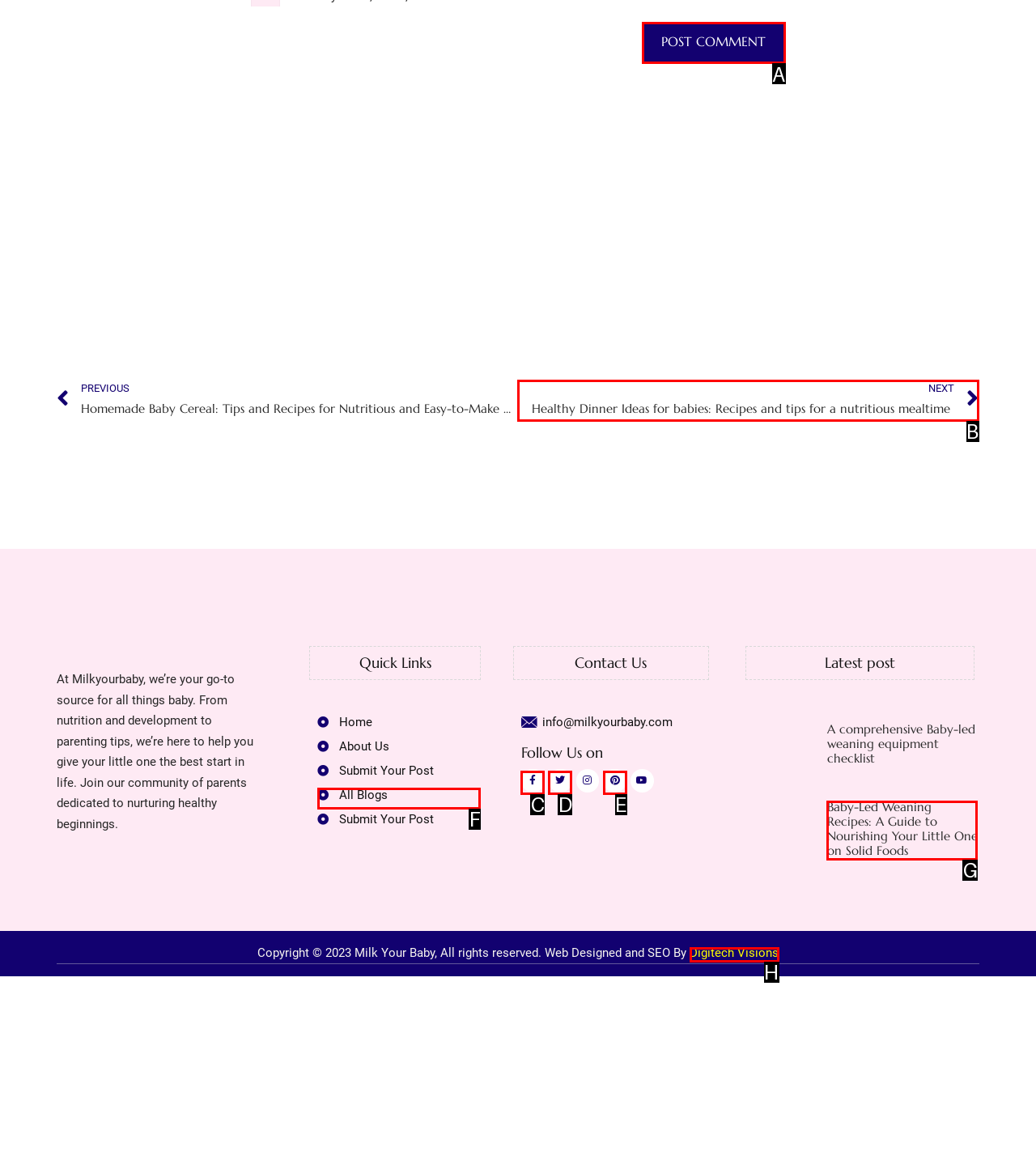Which lettered option should be clicked to perform the following task: Click the 'Post Comment' button
Respond with the letter of the appropriate option.

A